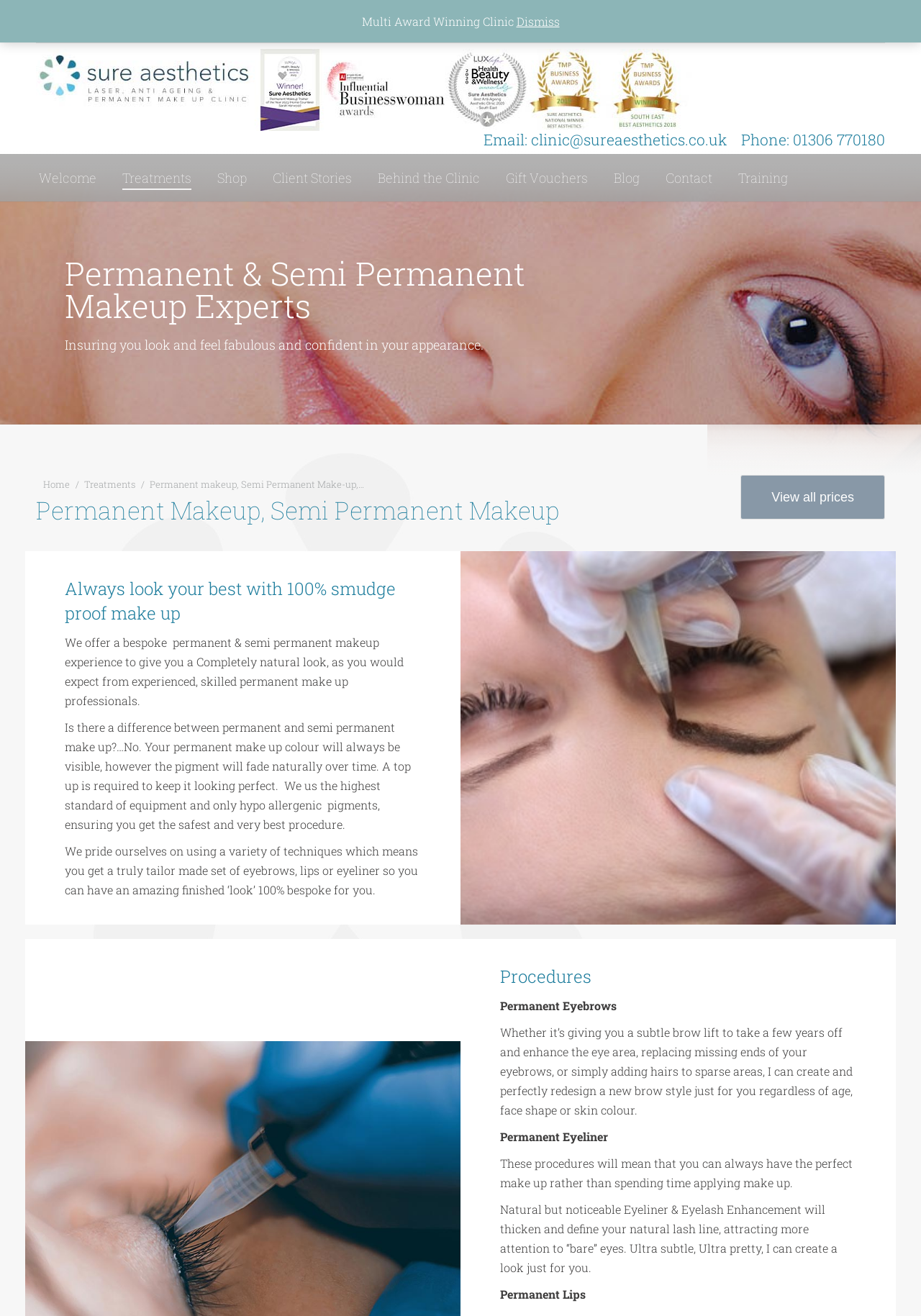What type of makeup does the clinic offer?
Refer to the screenshot and respond with a concise word or phrase.

Permanent and Semi Permanent